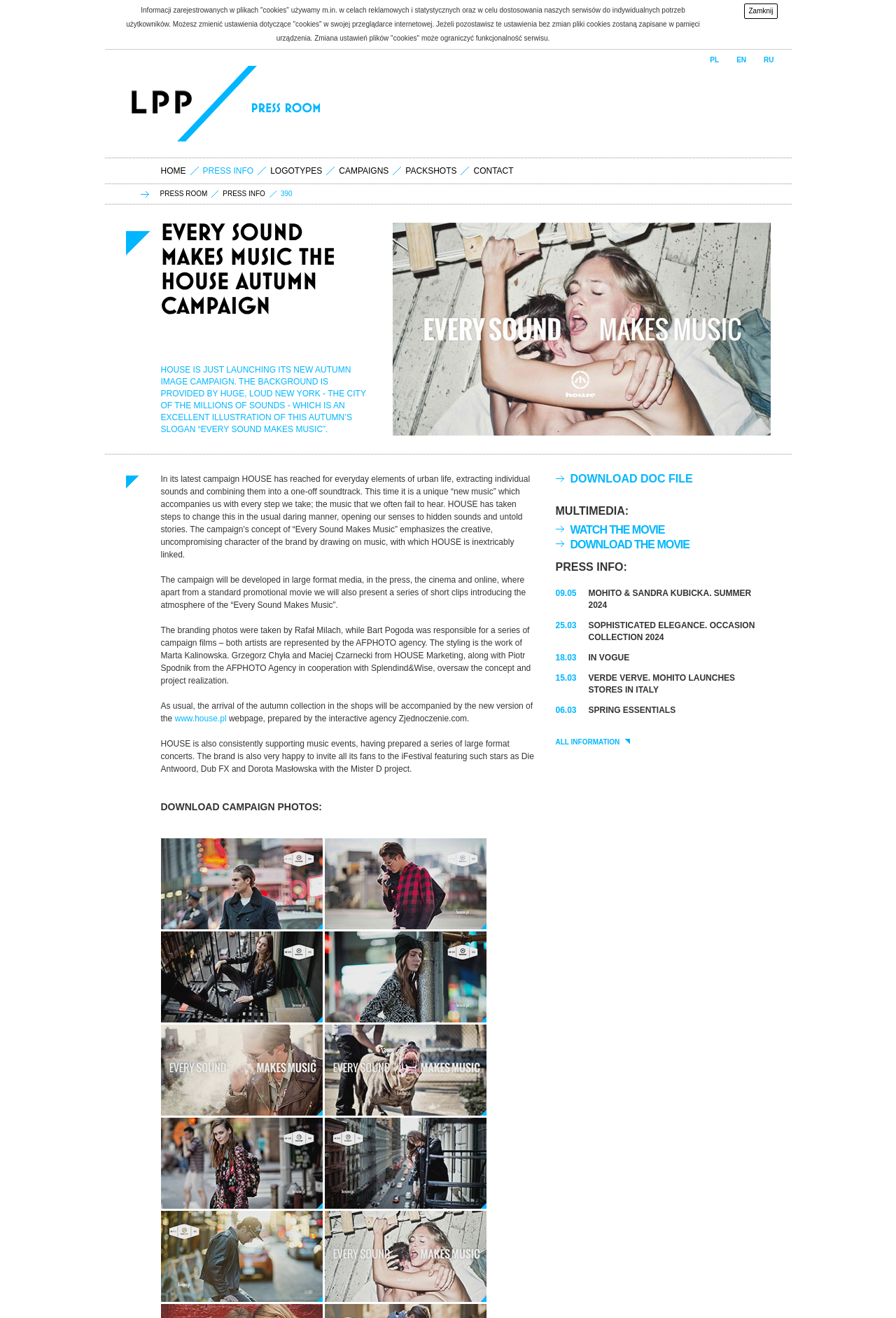Provide the bounding box coordinates of the HTML element this sentence describes: "Sophisticated Elegance. Occasion Collection 2024". The bounding box coordinates consist of four float numbers between 0 and 1, i.e., [left, top, right, bottom].

[0.657, 0.471, 0.842, 0.487]